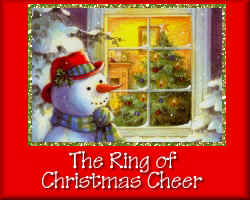Provide a single word or phrase to answer the given question: 
What is visible through the window?

A Christmas tree